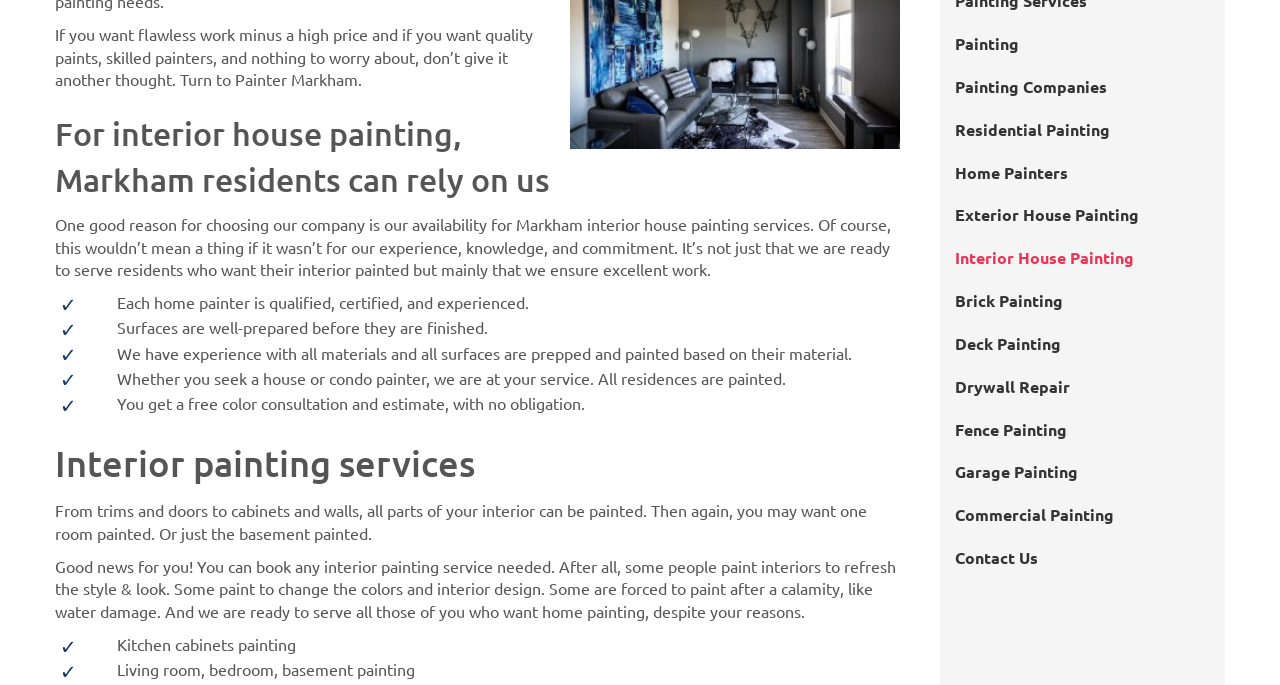Refer to the screenshot and answer the following question in detail:
What is the benefit of choosing Painter Markham?

The webpage states 'If you want flawless work minus a high price and if you want quality paints, skilled painters, and nothing to worry about, don’t give it another thought. Turn to Painter Markham.' This suggests that one of the benefits of choosing Painter Markham is that they provide quality paints and skilled painters.